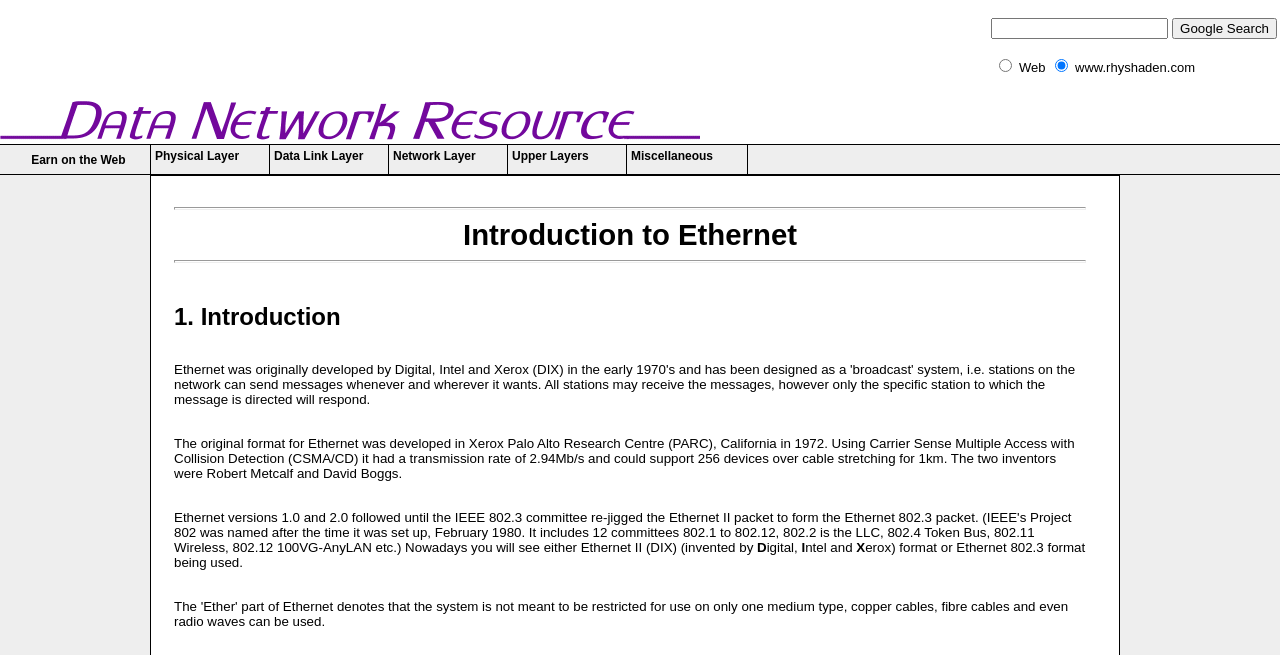Provide the bounding box coordinates of the area you need to click to execute the following instruction: "Read about Introduction to Ethernet".

[0.136, 0.333, 0.848, 0.384]